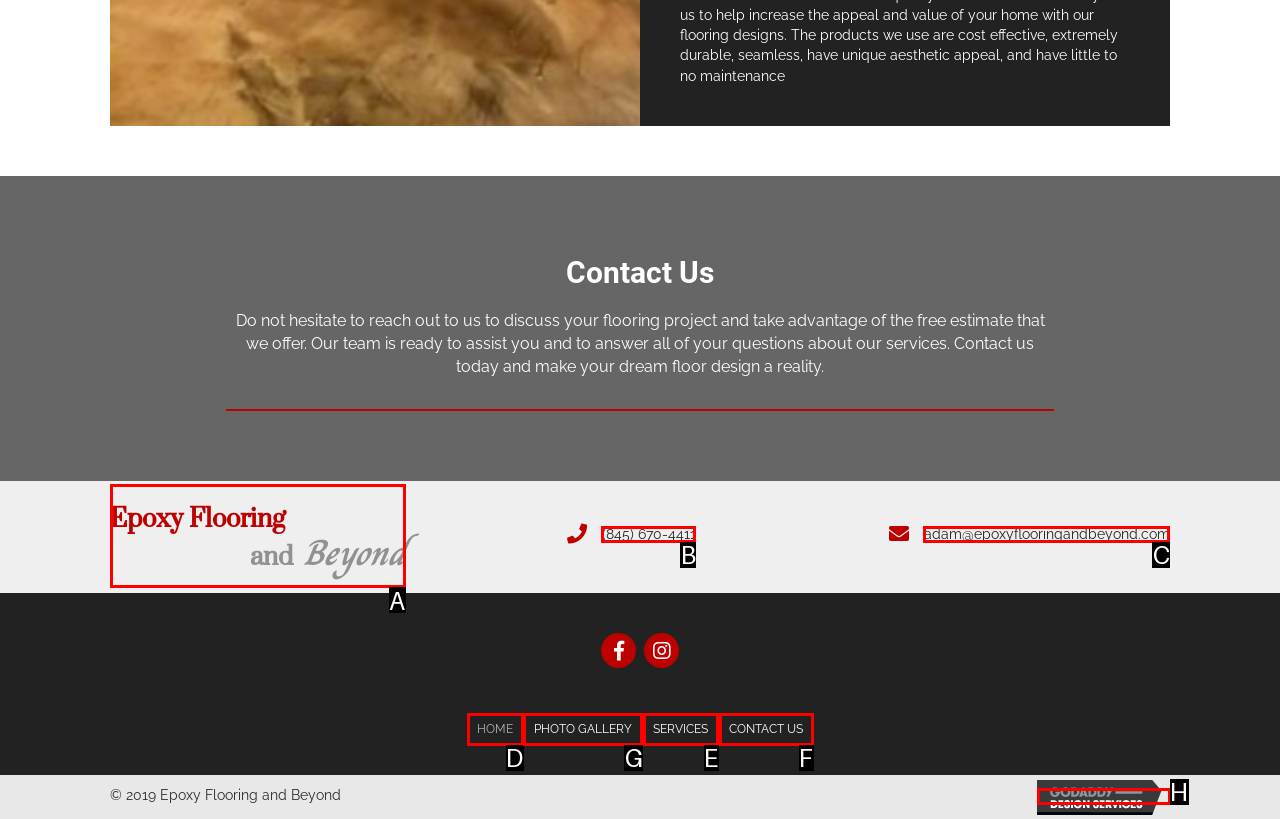Identify the HTML element that should be clicked to accomplish the task: View photo gallery
Provide the option's letter from the given choices.

G